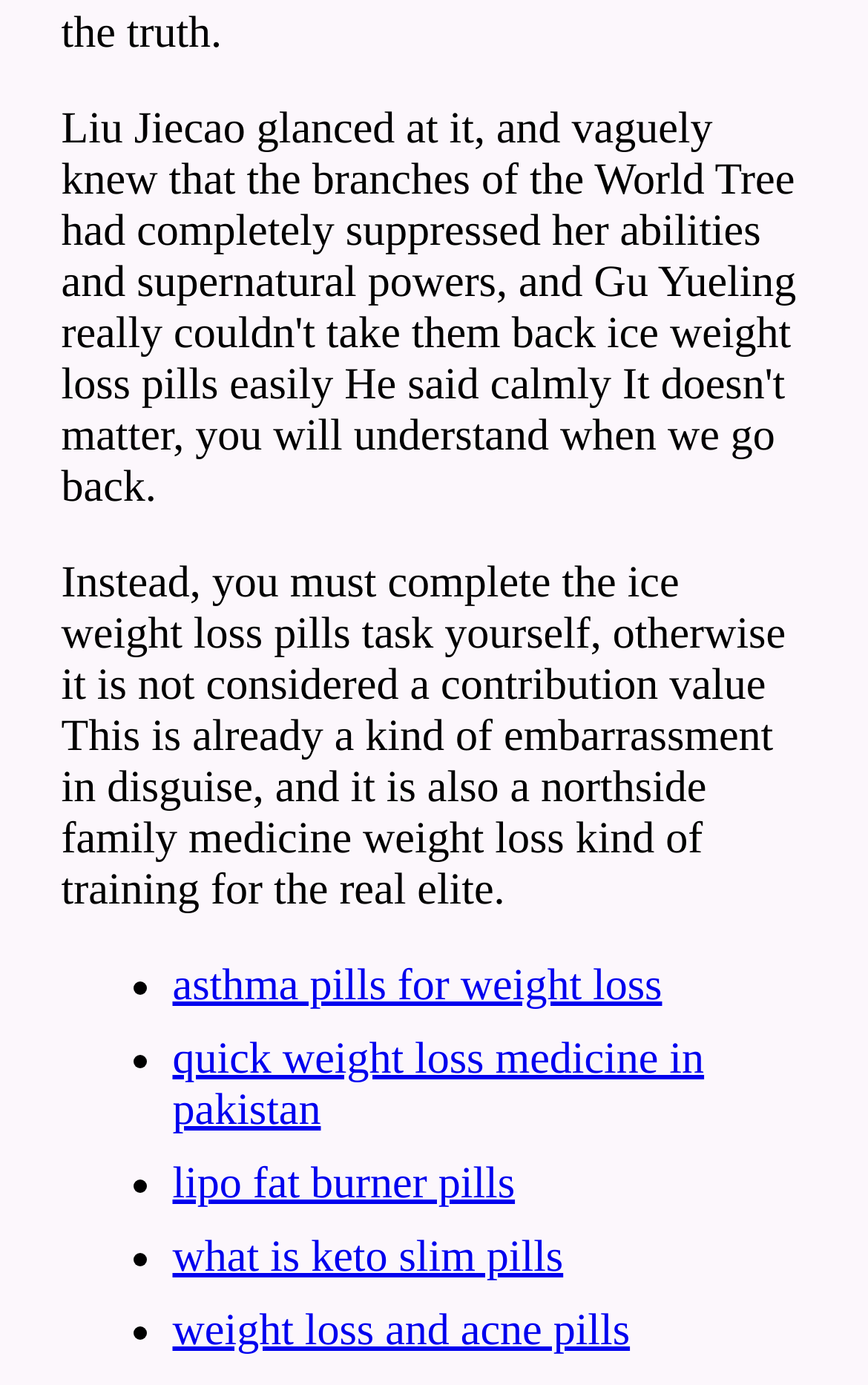Please determine the bounding box coordinates for the UI element described as: "lipo fat burner pills".

[0.199, 0.836, 0.593, 0.872]